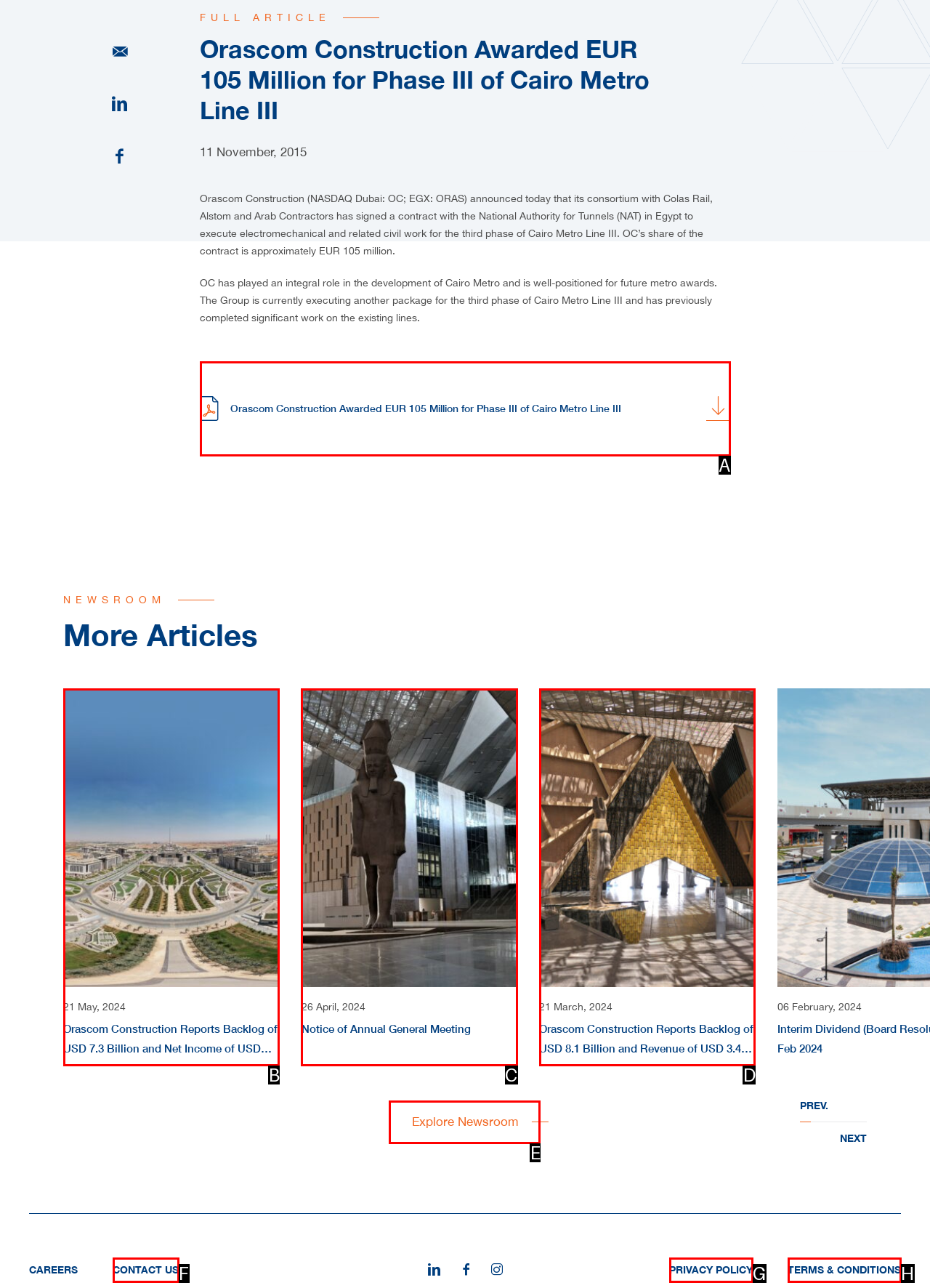Determine which option matches the element description: Terms & Conditions
Answer using the letter of the correct option.

H